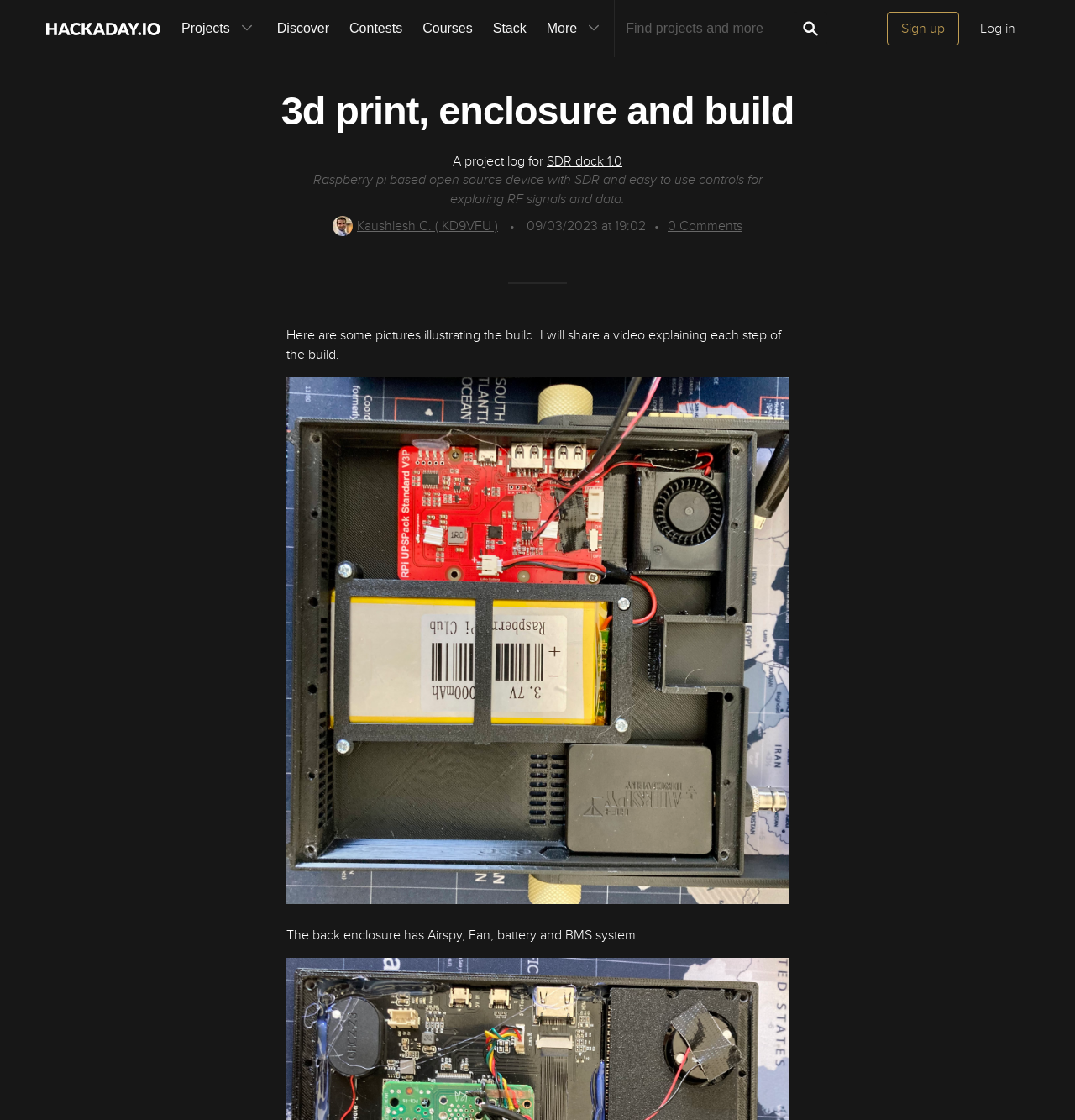What is the name of the project?
Look at the image and construct a detailed response to the question.

I found the answer by looking at the link 'SDR dock 1.0' which is a project log, and it is likely to be the name of the project.